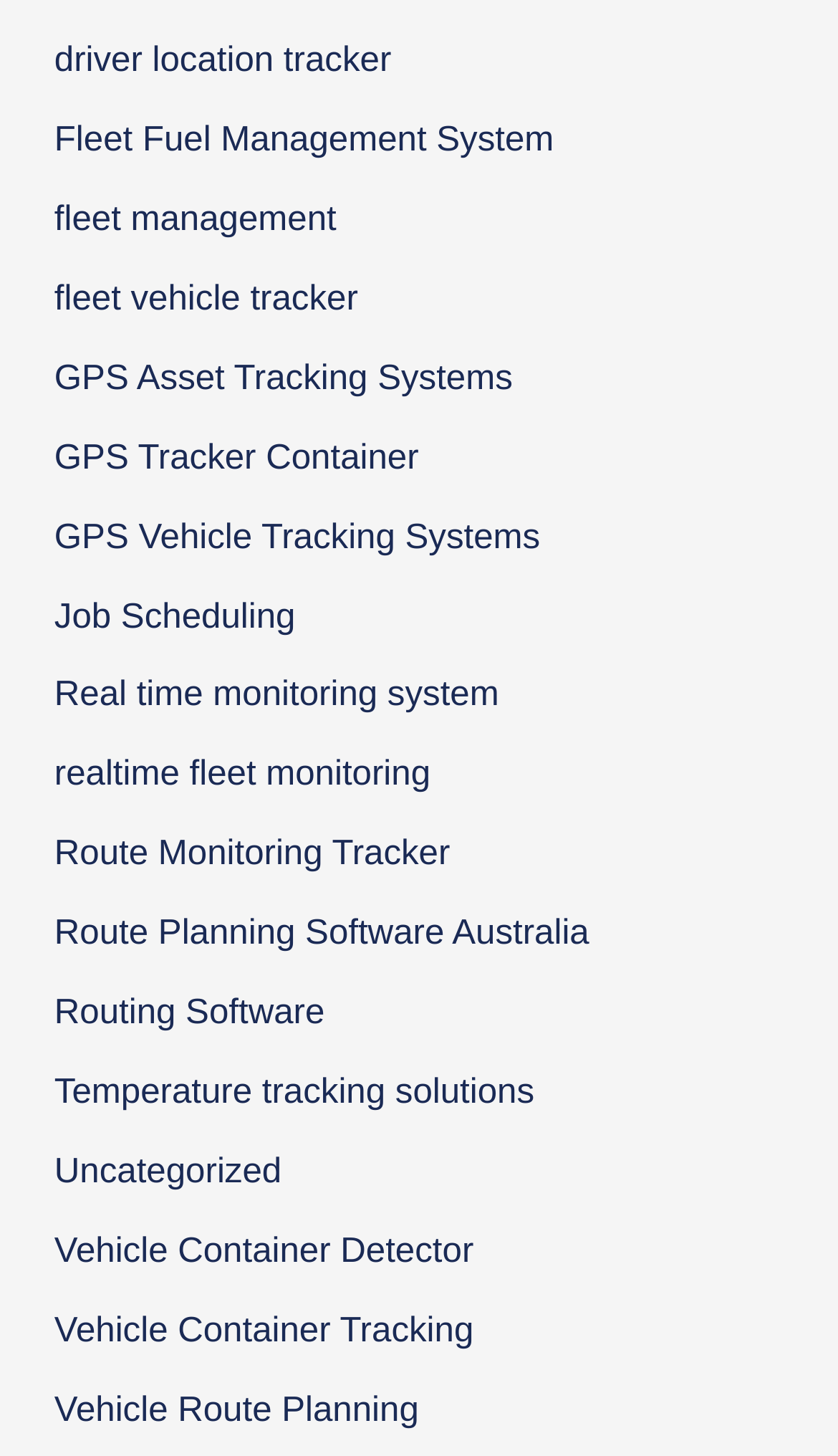Please indicate the bounding box coordinates of the element's region to be clicked to achieve the instruction: "click on driver location tracker". Provide the coordinates as four float numbers between 0 and 1, i.e., [left, top, right, bottom].

[0.065, 0.028, 0.467, 0.055]